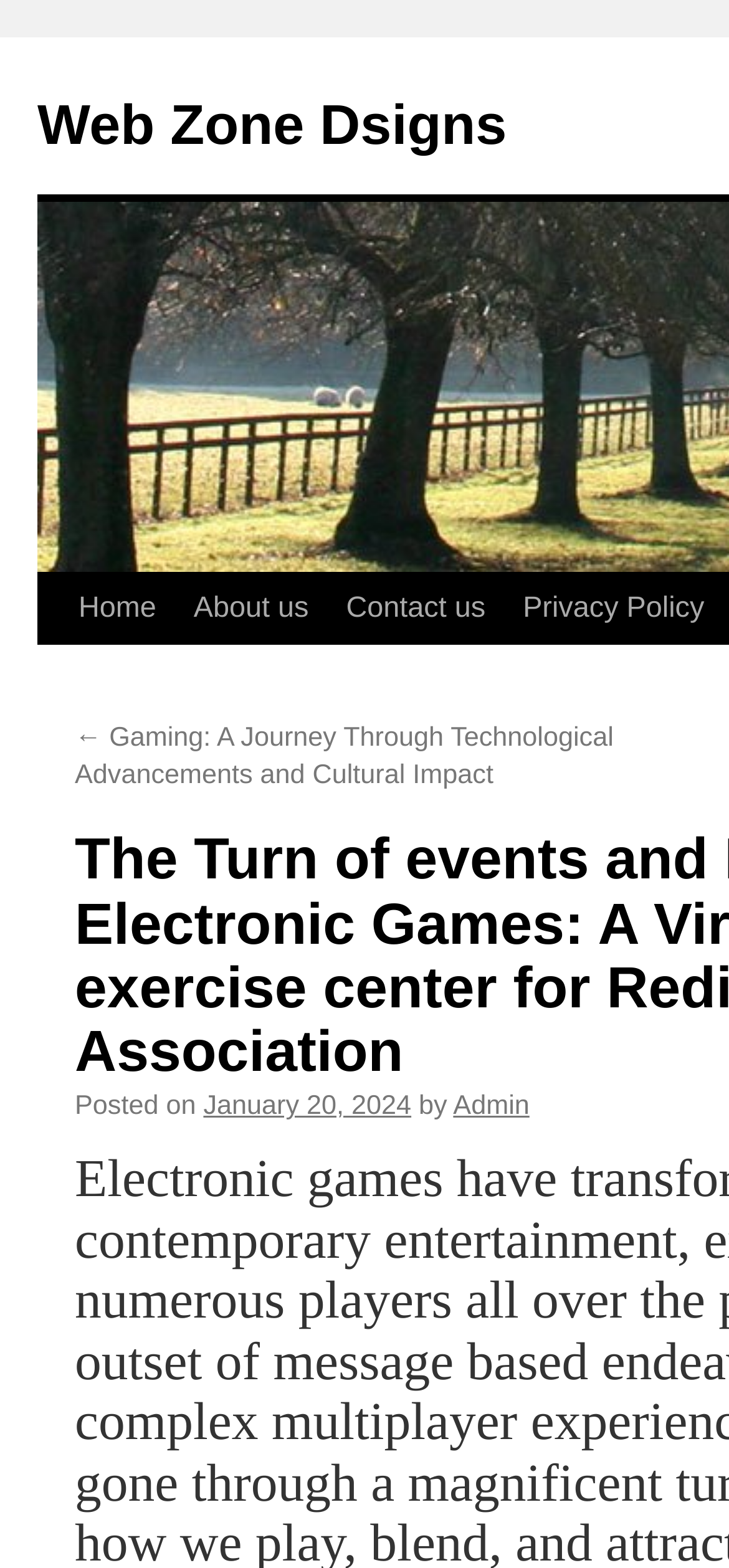Provide a brief response to the question below using one word or phrase:
What is the previous article about?

Gaming: A Journey Through Technological Advancements and Cultural Impact